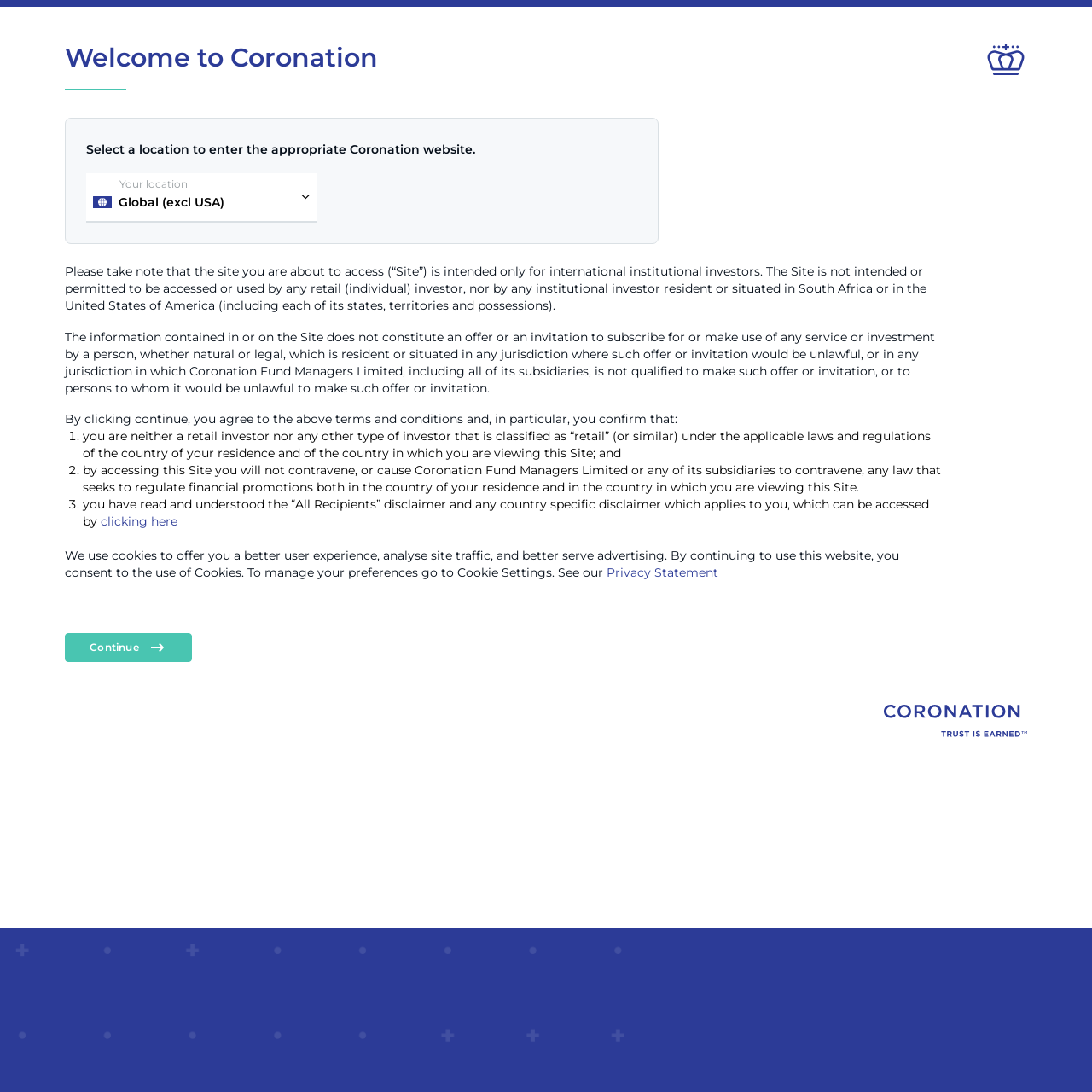From the webpage screenshot, identify the region described by Continue. Provide the bounding box coordinates as (top-left x, top-left y, bottom-right x, bottom-right y), with each value being a floating point number between 0 and 1.

[0.059, 0.58, 0.176, 0.606]